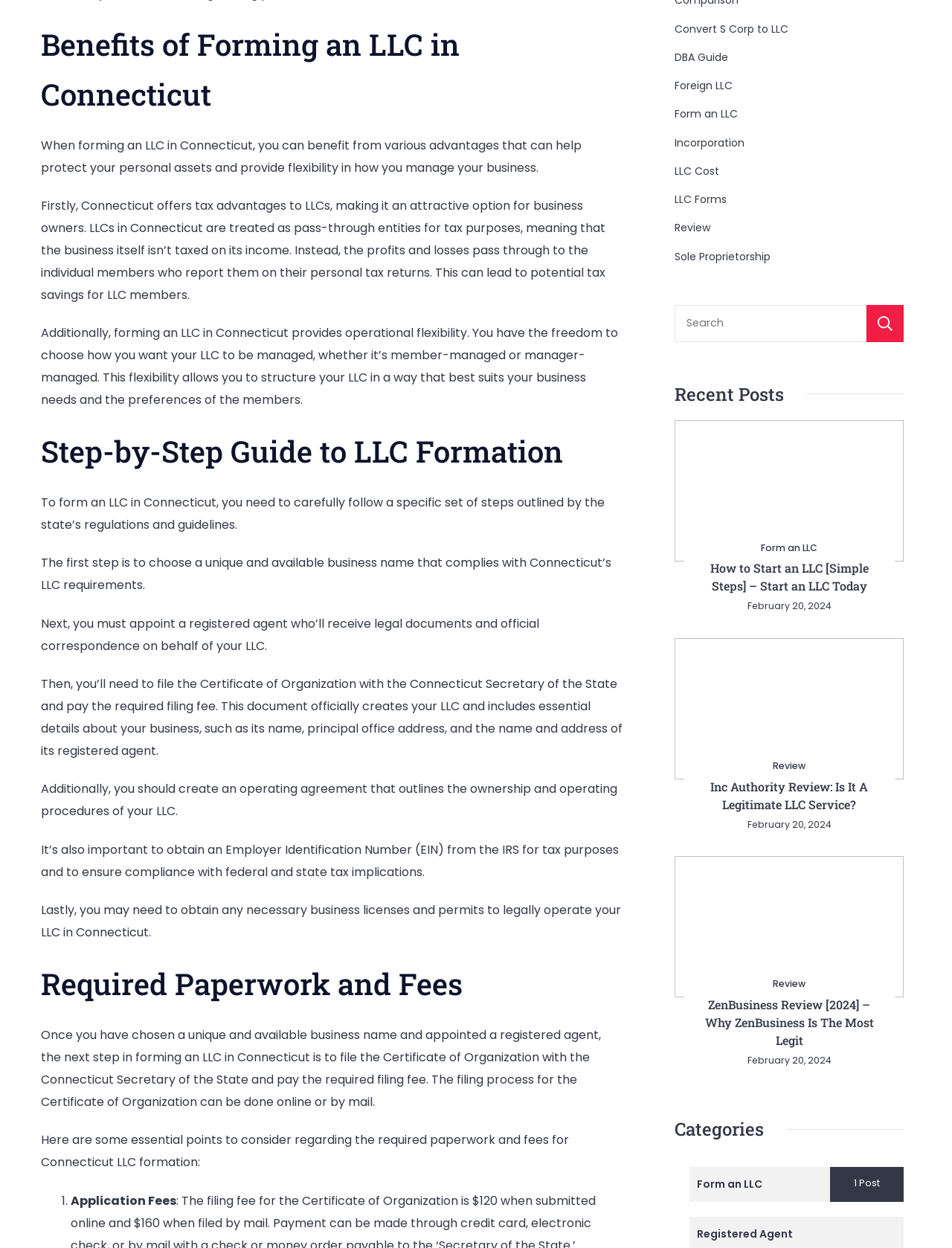What are the benefits of forming an LLC in Connecticut?
From the details in the image, provide a complete and detailed answer to the question.

According to the webpage, forming an LLC in Connecticut provides tax advantages, such as pass-through entities for tax purposes, and operational flexibility, allowing members to choose how the LLC is managed.